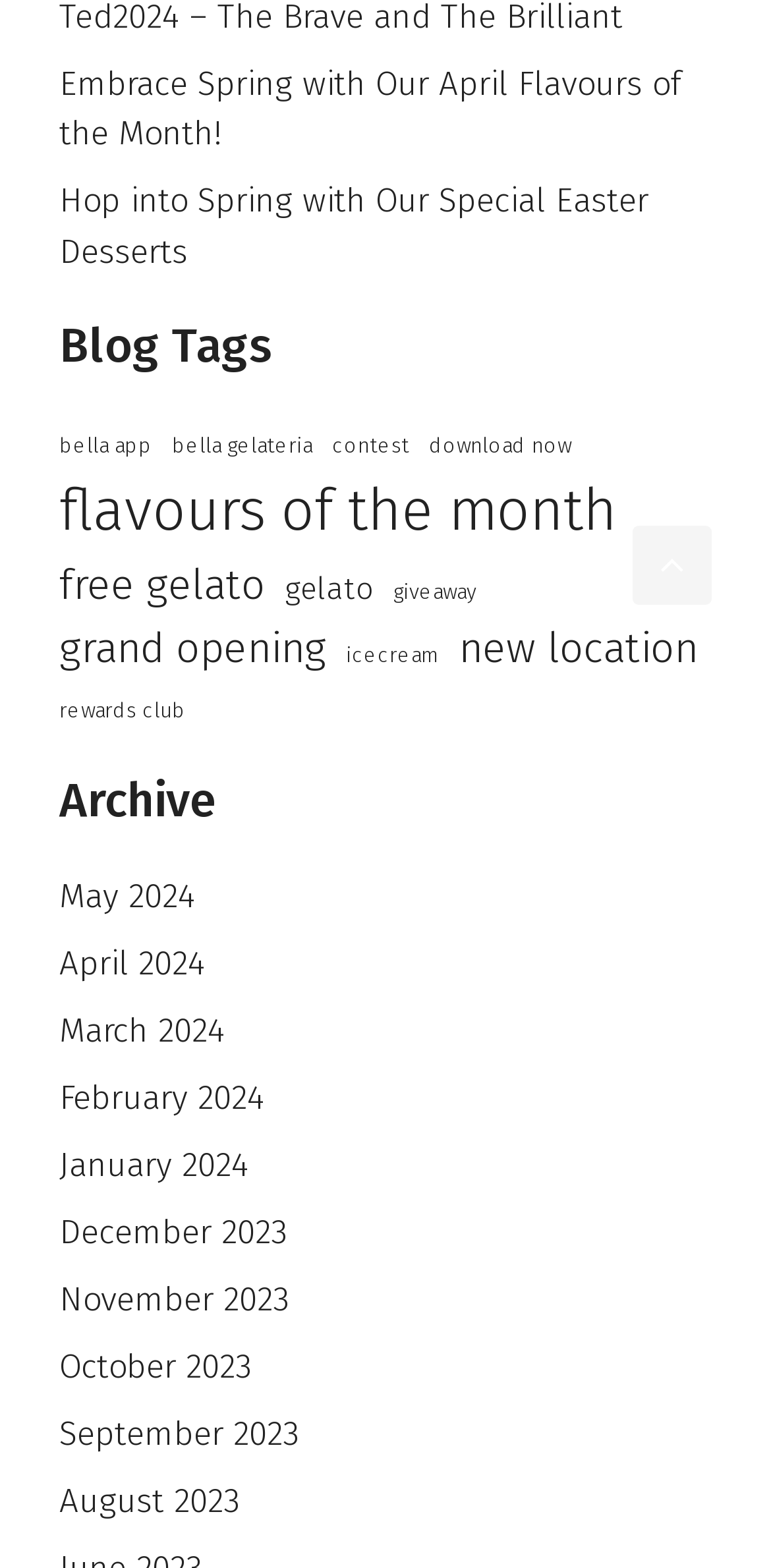Given the element description, predict the bounding box coordinates in the format (top-left x, top-left y, bottom-right x, bottom-right y), using floating point numbers between 0 and 1: Login

None